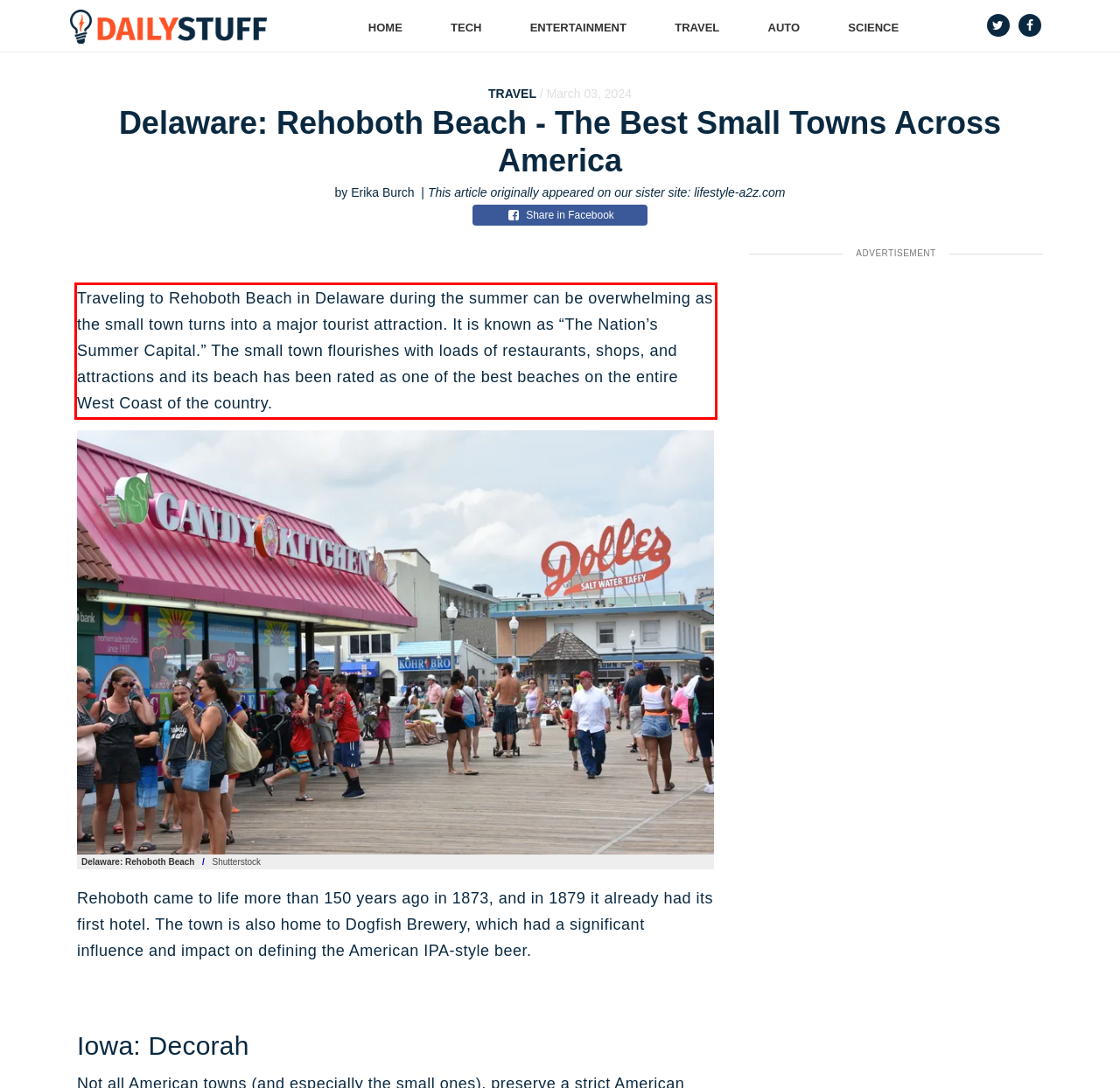Analyze the screenshot of the webpage and extract the text from the UI element that is inside the red bounding box.

Traveling to Rehoboth Beach in Delaware during the summer can be overwhelming as the small town turns into a major tourist attraction. It is known as “The Nation’s Summer Capital.” The small town flourishes with loads of restaurants, shops, and attractions and its beach has been rated as one of the best beaches on the entire West Coast of the country.